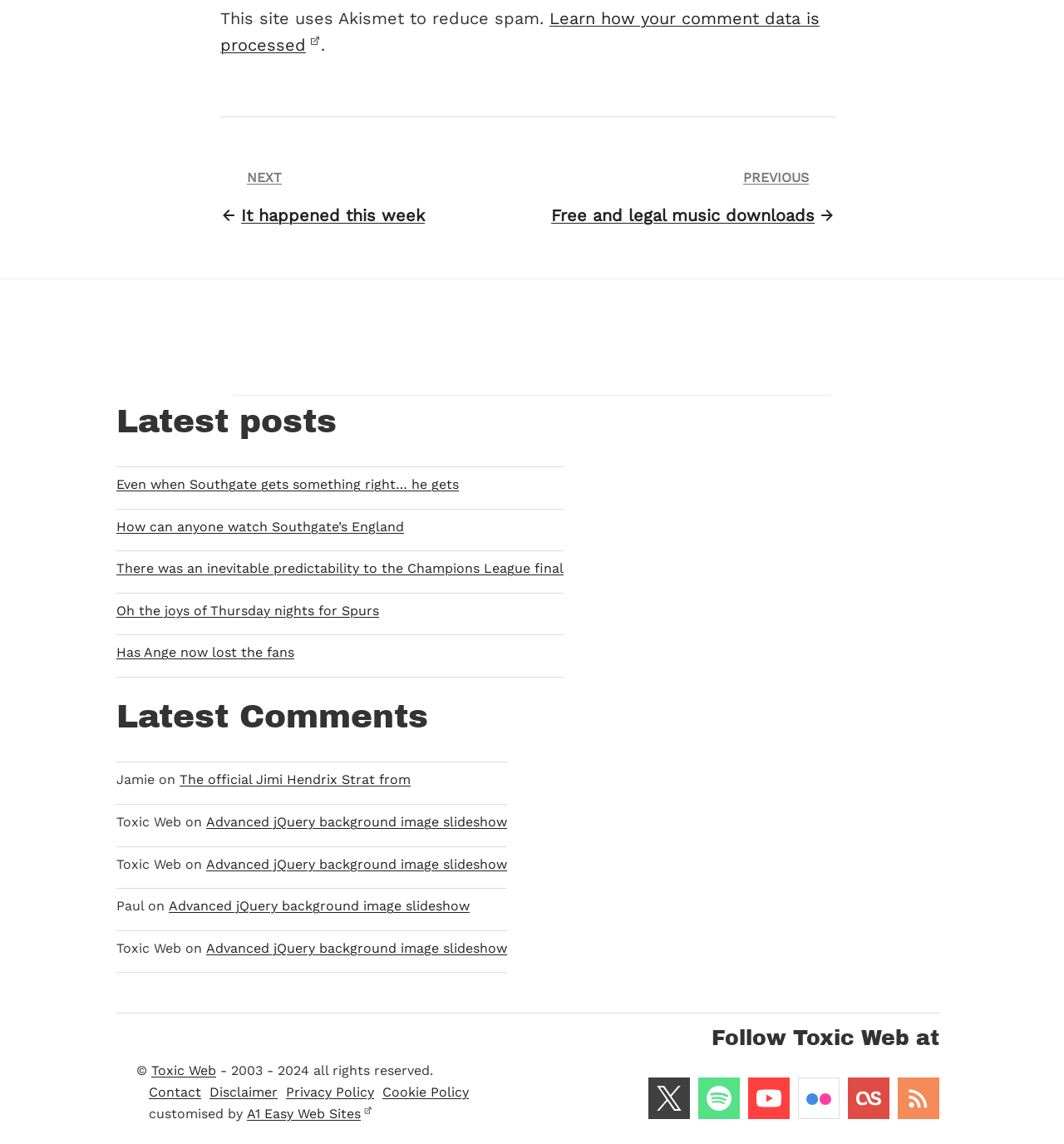Based on the image, give a detailed response to the question: What is the title of the latest post section?

The title of the latest post section is 'Latest posts', which is a heading element located in the middle of the page, above a list of links to recent posts.